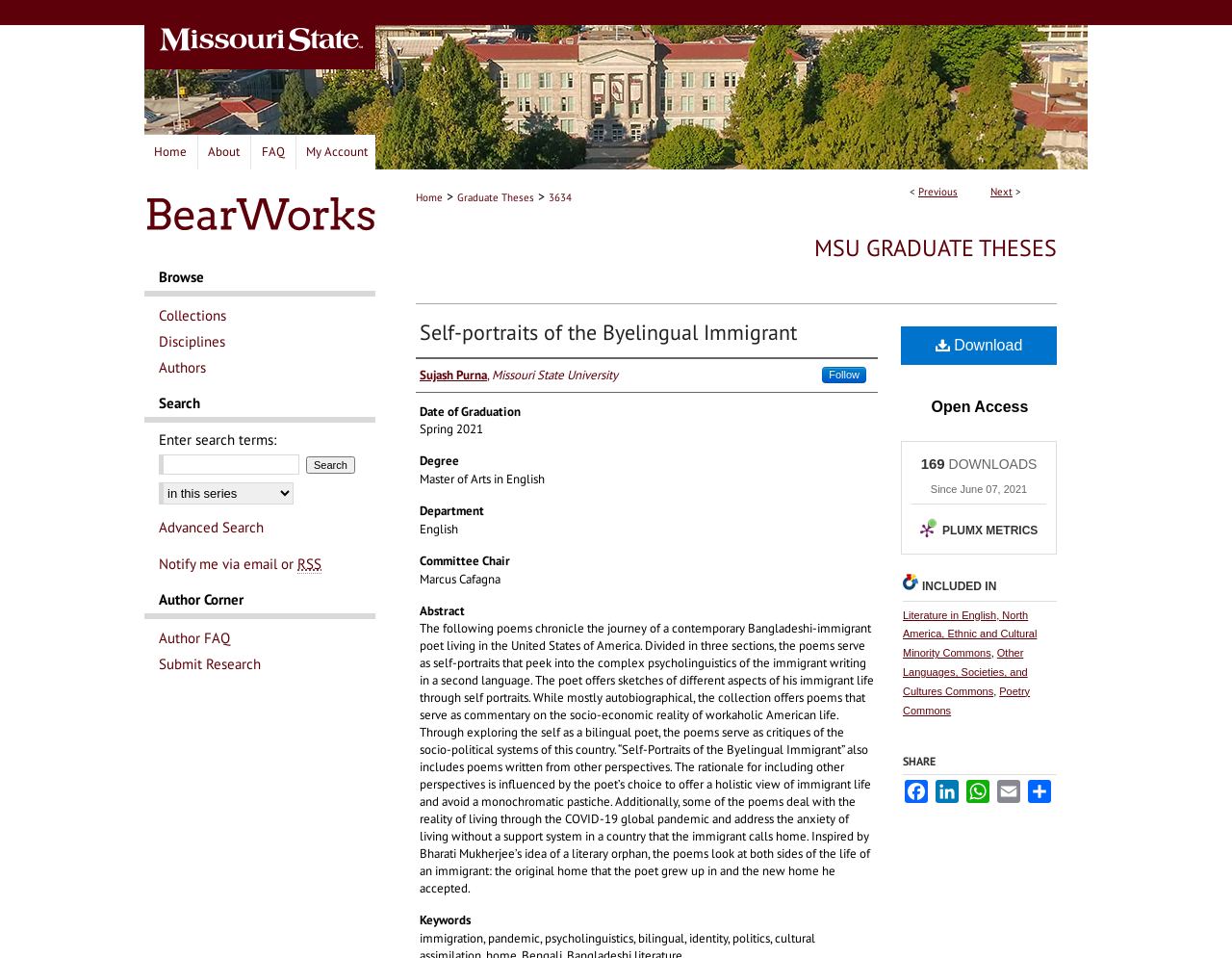Given the element description: "Follow", predict the bounding box coordinates of the UI element it refers to, using four float numbers between 0 and 1, i.e., [left, top, right, bottom].

[0.667, 0.383, 0.703, 0.4]